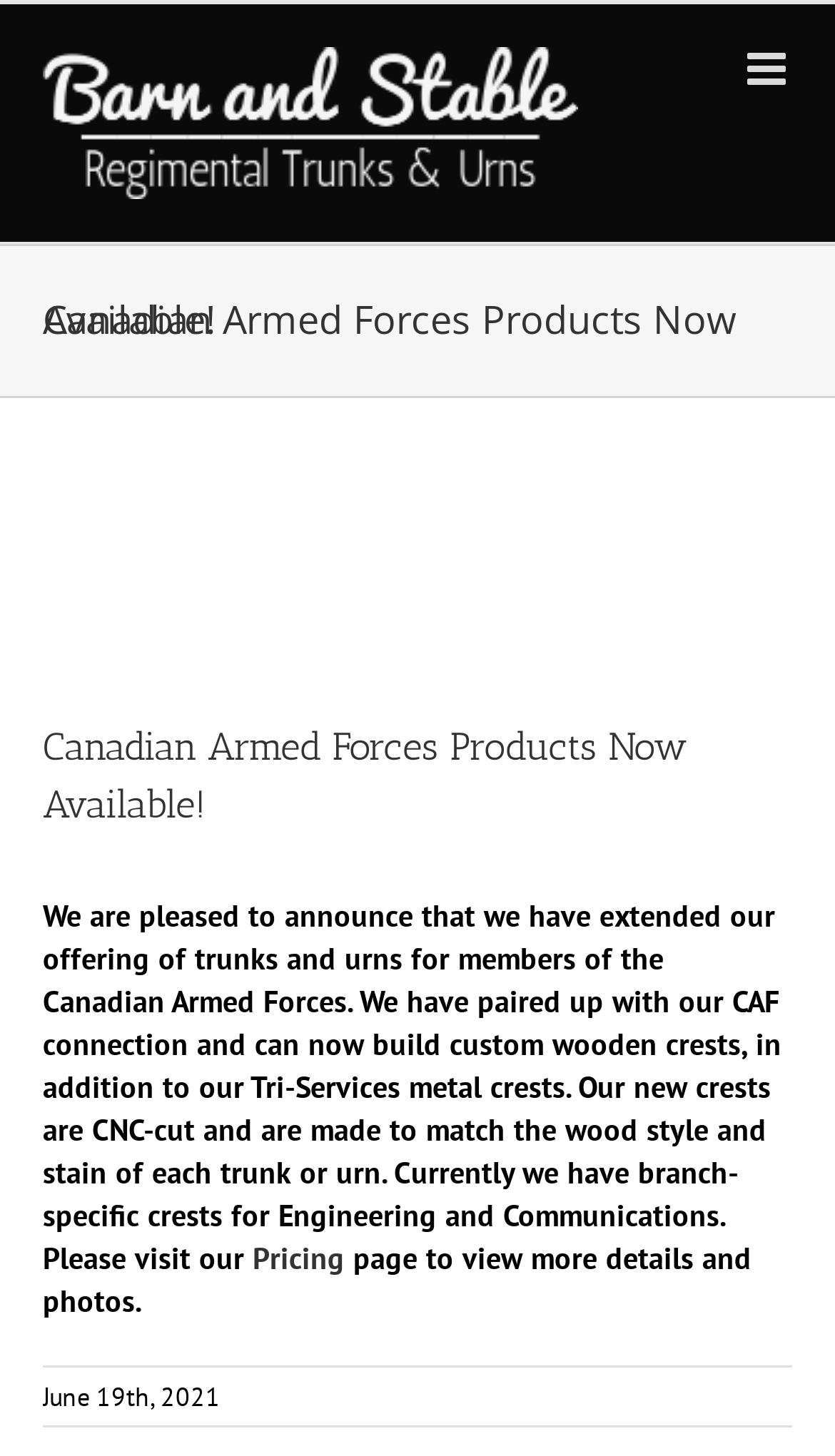Provide the bounding box coordinates of the HTML element described by the text: "name="hs_9"".

None